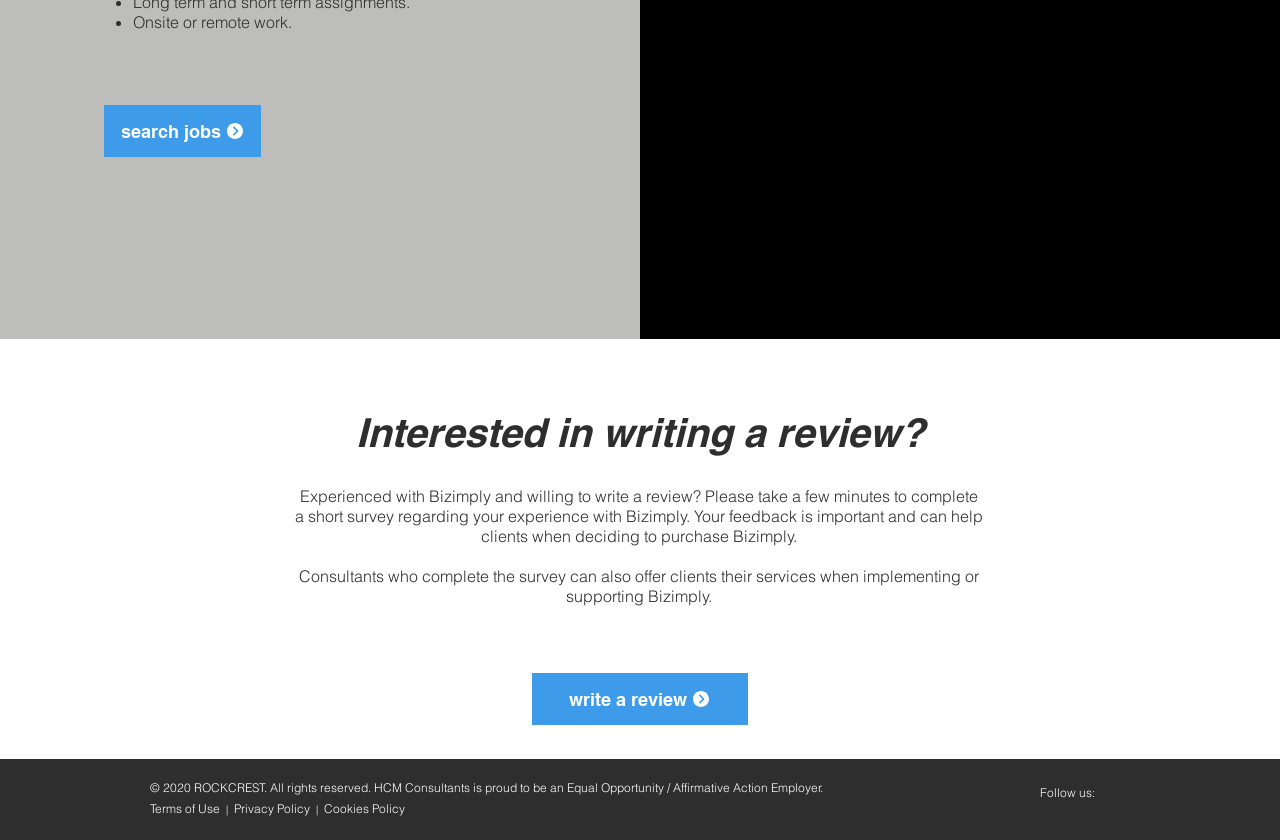Respond to the following question with a brief word or phrase:
What social media platform is linked at the bottom of the page?

LinkedIn